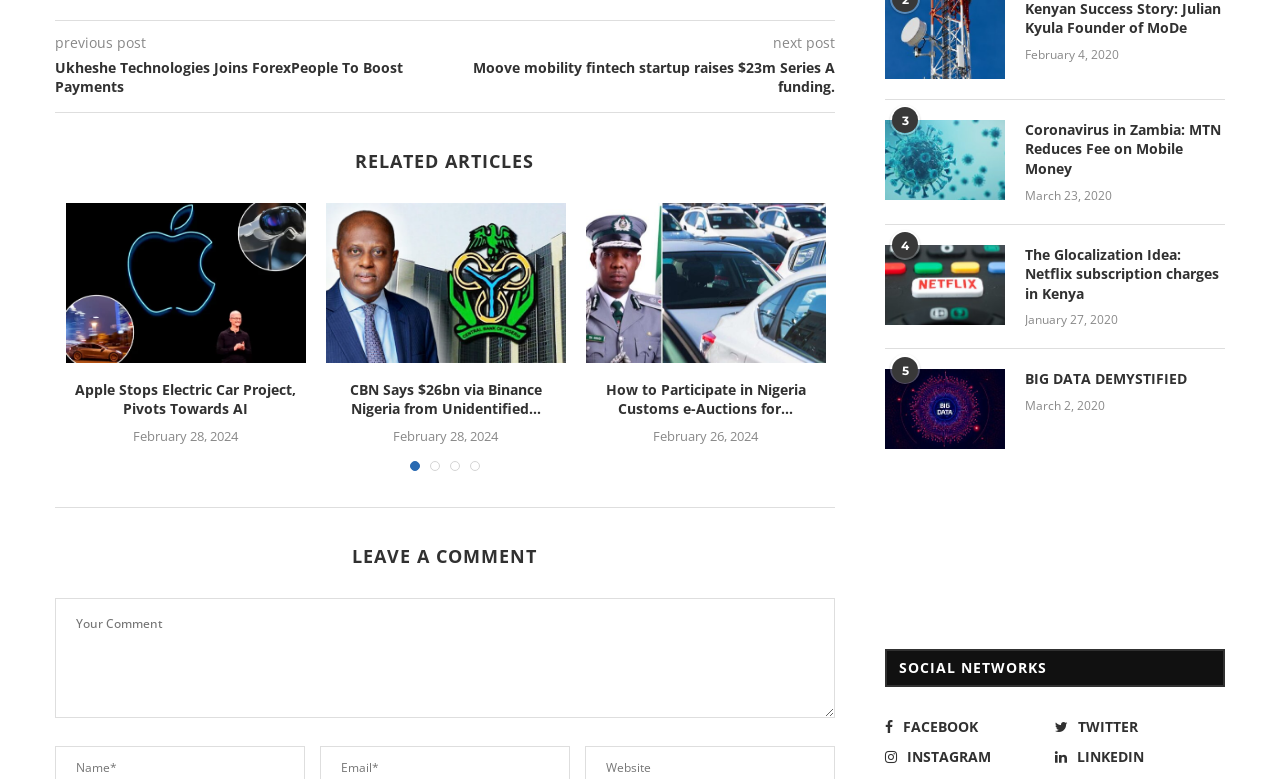Specify the bounding box coordinates of the region I need to click to perform the following instruction: "Search for something". The coordinates must be four float numbers in the range of 0 to 1, i.e., [left, top, right, bottom].

None